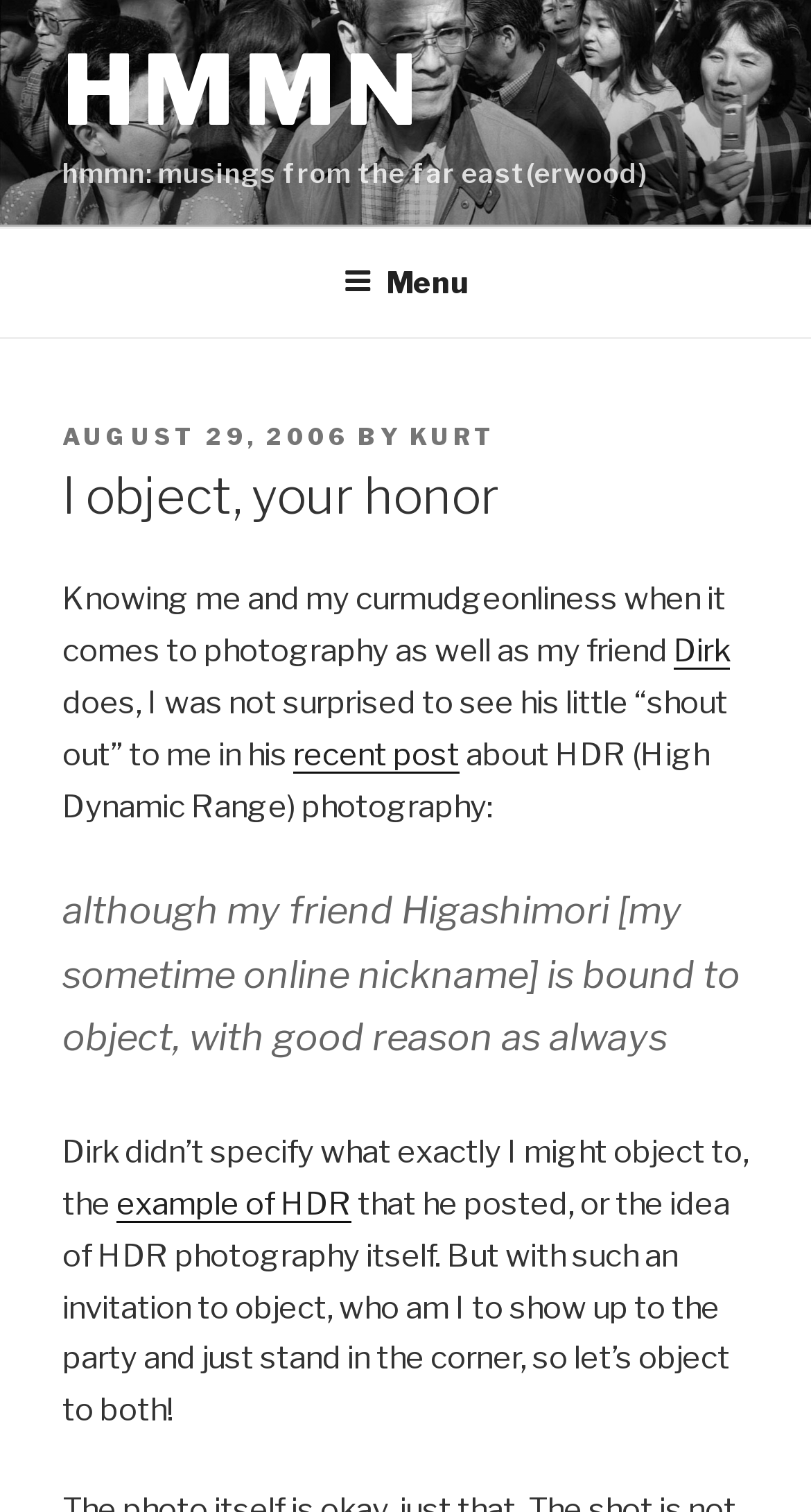Who is mentioned as a friend?
Please provide a detailed and comprehensive answer to the question.

Dirk is mentioned as a friend in the text 'my friend Dirk' and also in the link 'Dirk'.